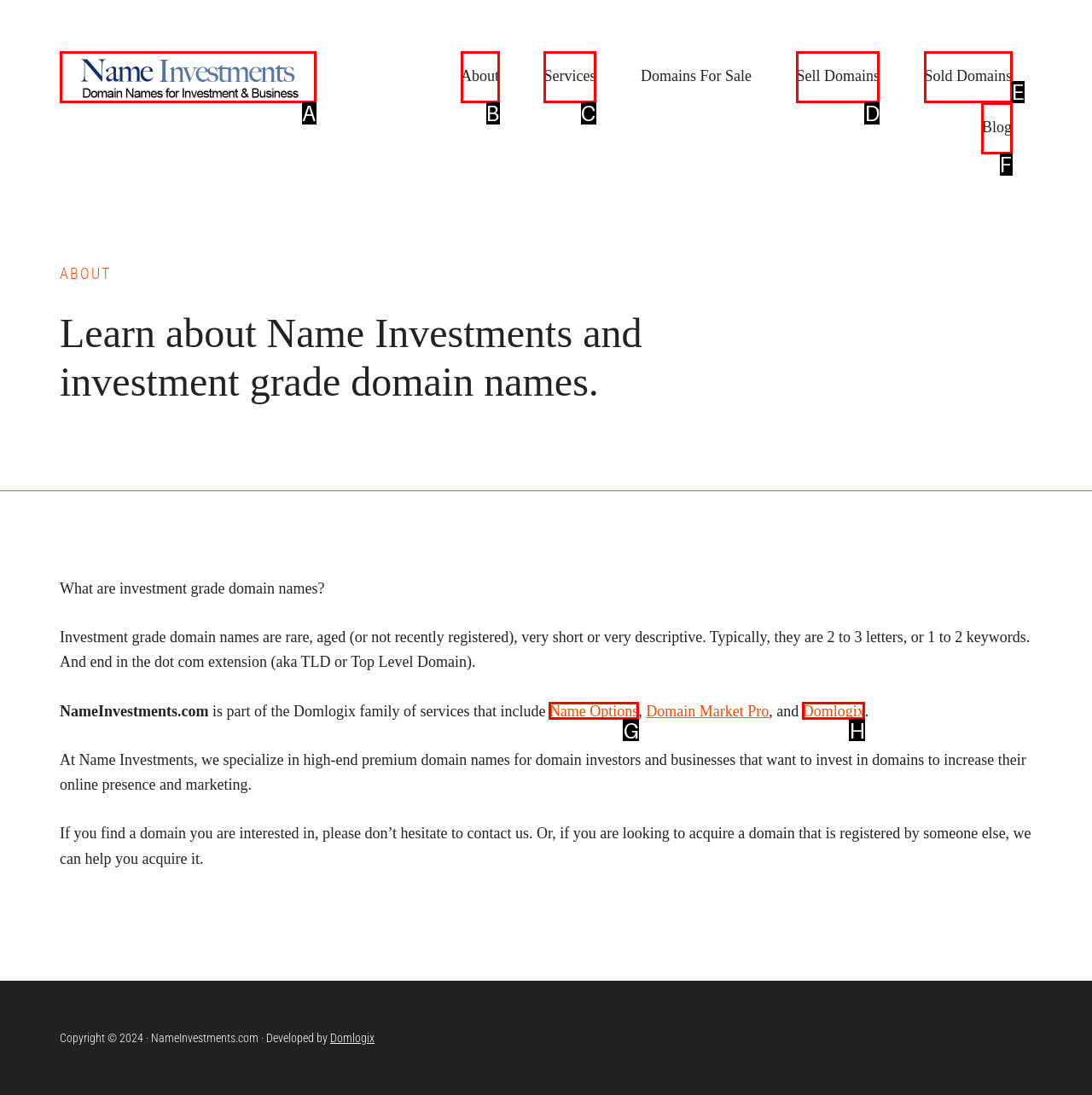Identify the correct UI element to click to follow this instruction: Learn about 'Name Options'
Respond with the letter of the appropriate choice from the displayed options.

G